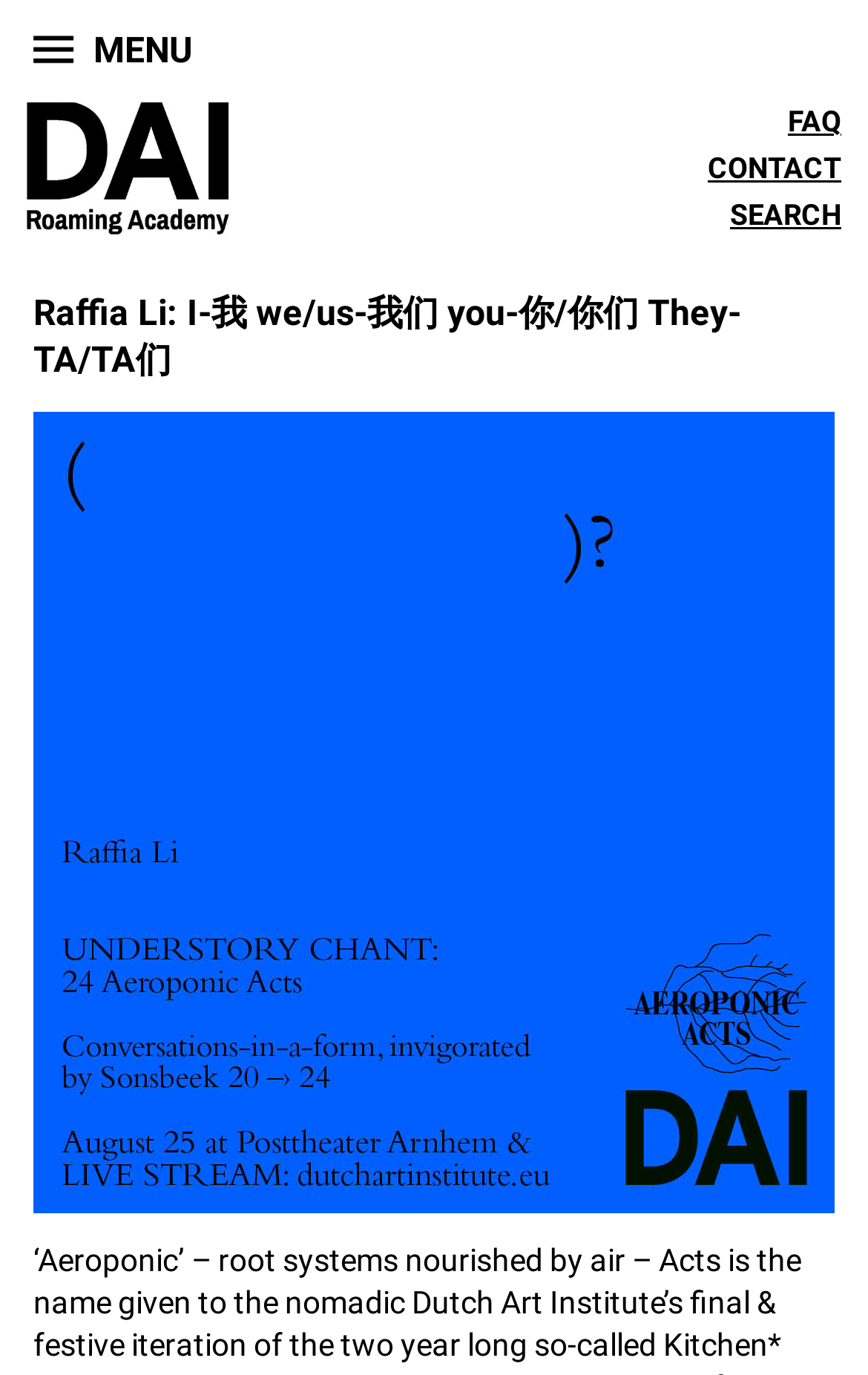What is the top-left link?
Based on the visual, give a brief answer using one word or a short phrase.

MENU